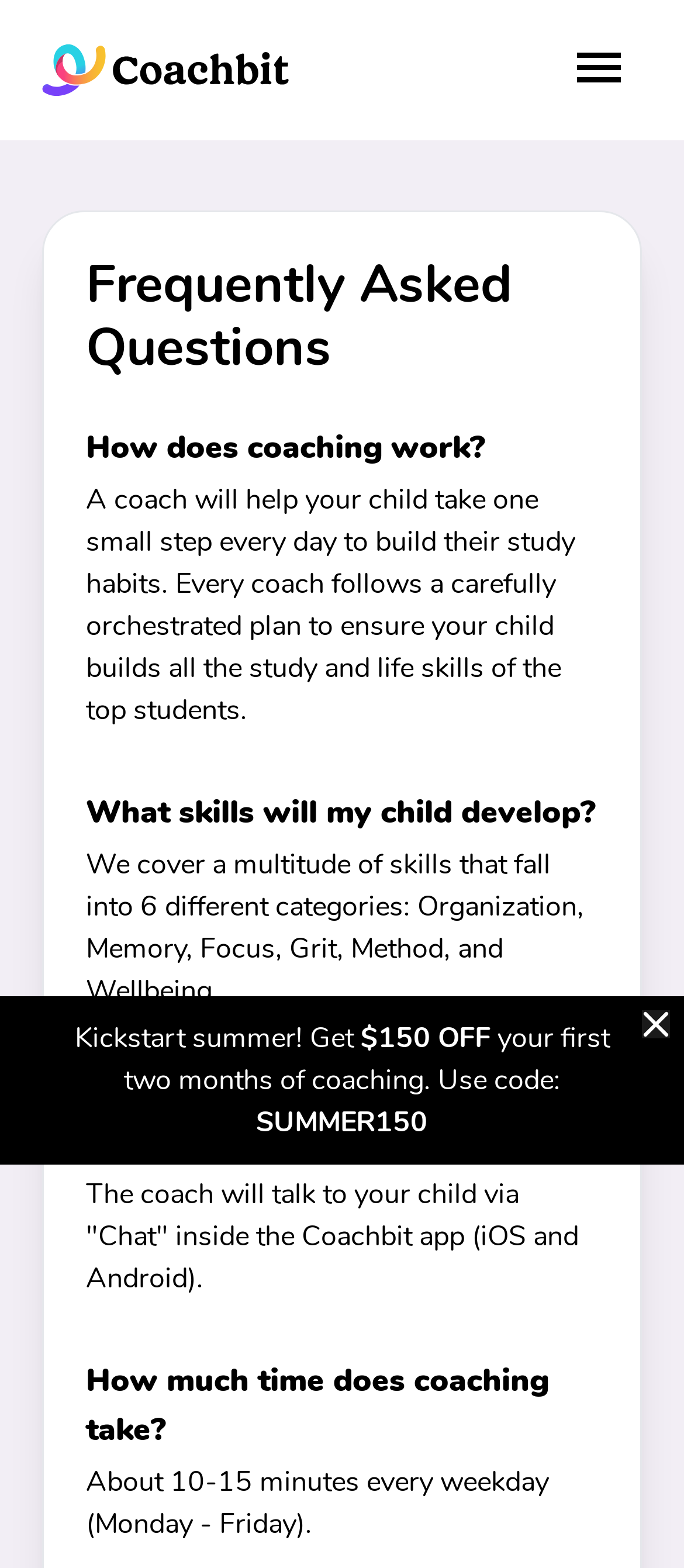Provide a brief response to the question below using one word or phrase:
What is the discount code for the summer promotion?

SUMMER150